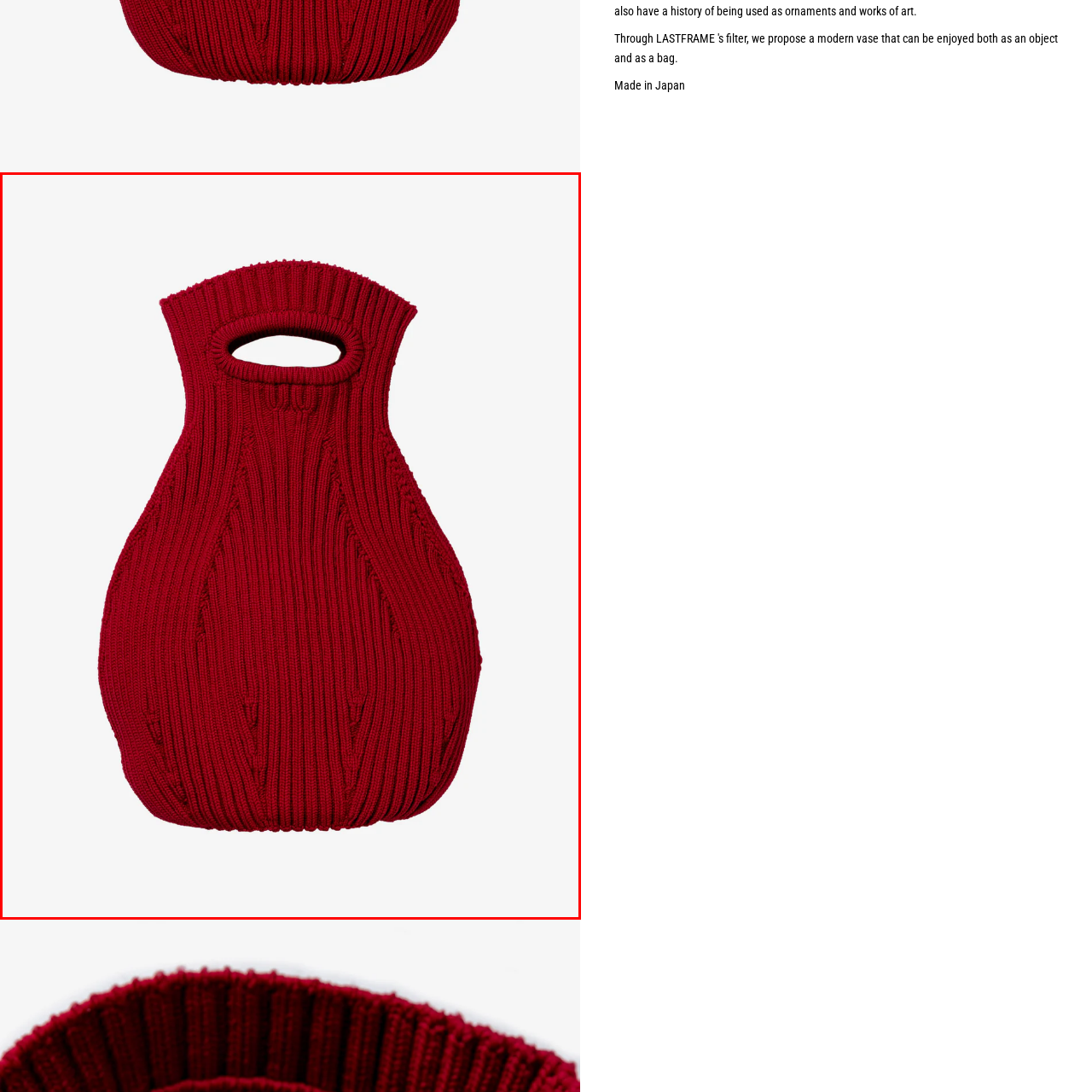What is the distinctive feature of the bag's handle?
Examine the image within the red bounding box and give a comprehensive response.

The caption describes the bag's handle as having a 'unique, elegant design', which suggests that the handle is a distinctive feature of the bag that sets it apart from others.